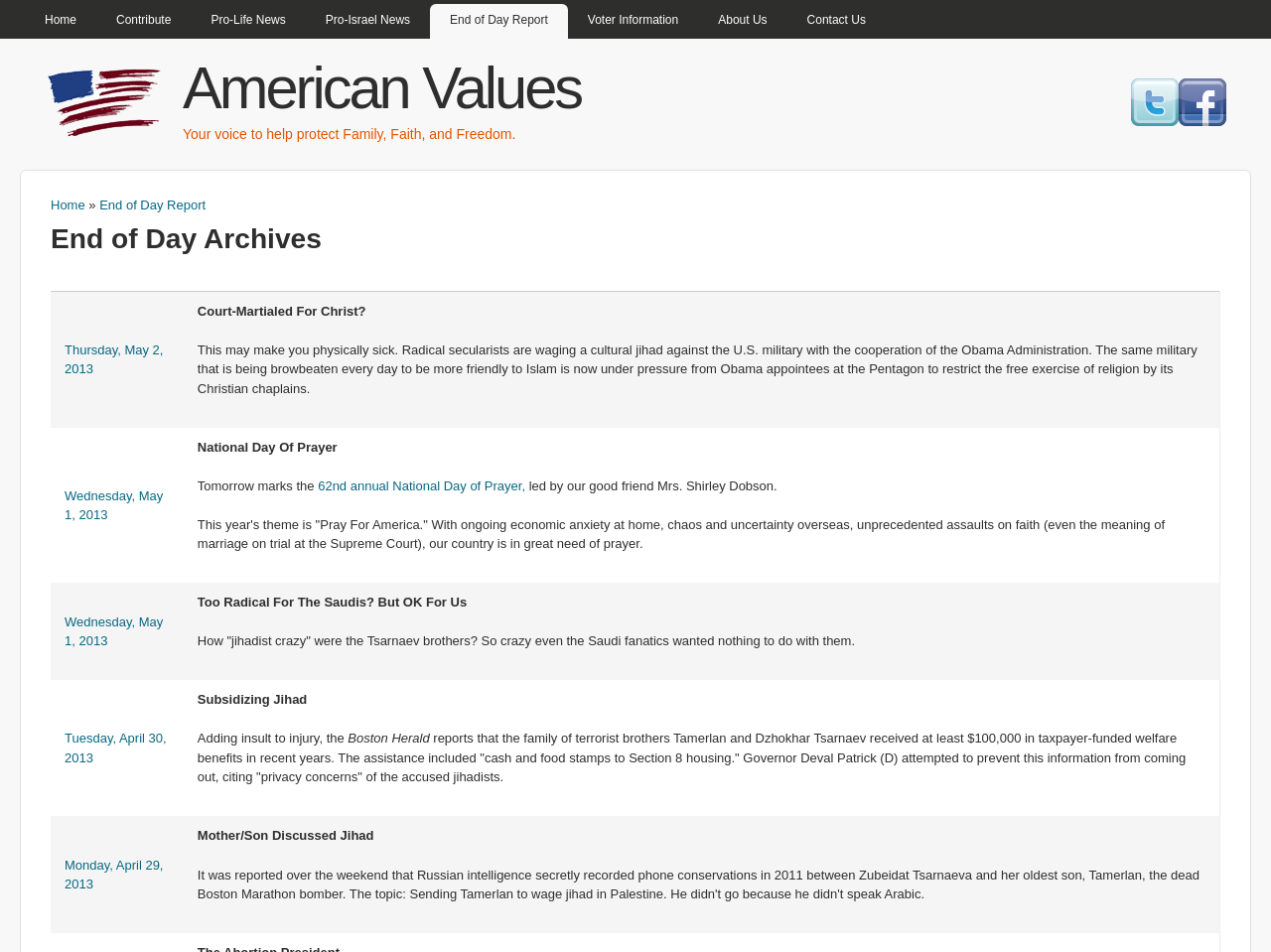How many menu items are there?
Please answer using one word or phrase, based on the screenshot.

9